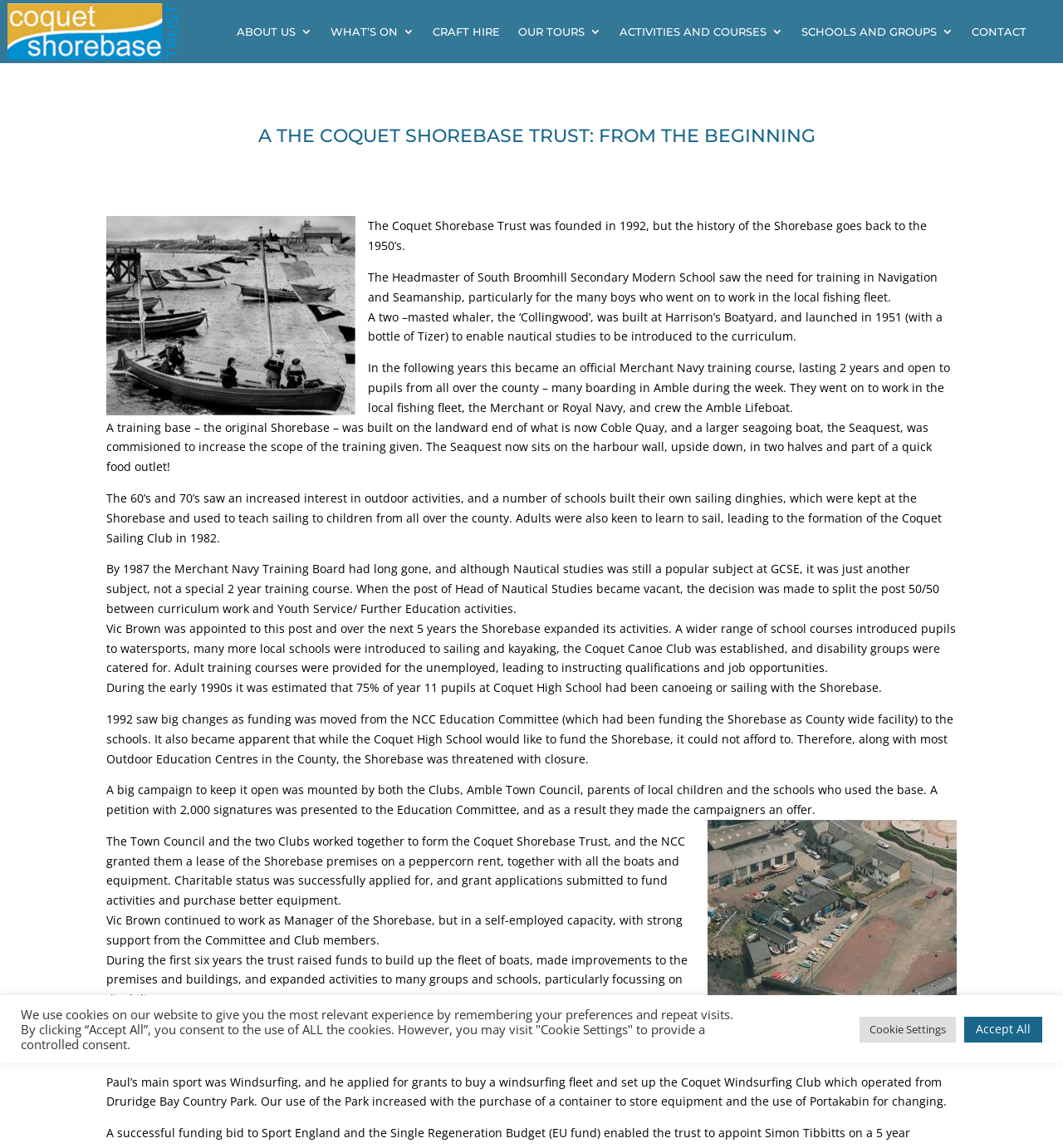Highlight the bounding box coordinates of the element you need to click to perform the following instruction: "Read the history of Coquet Shorebase Trust."

[0.1, 0.111, 0.9, 0.134]